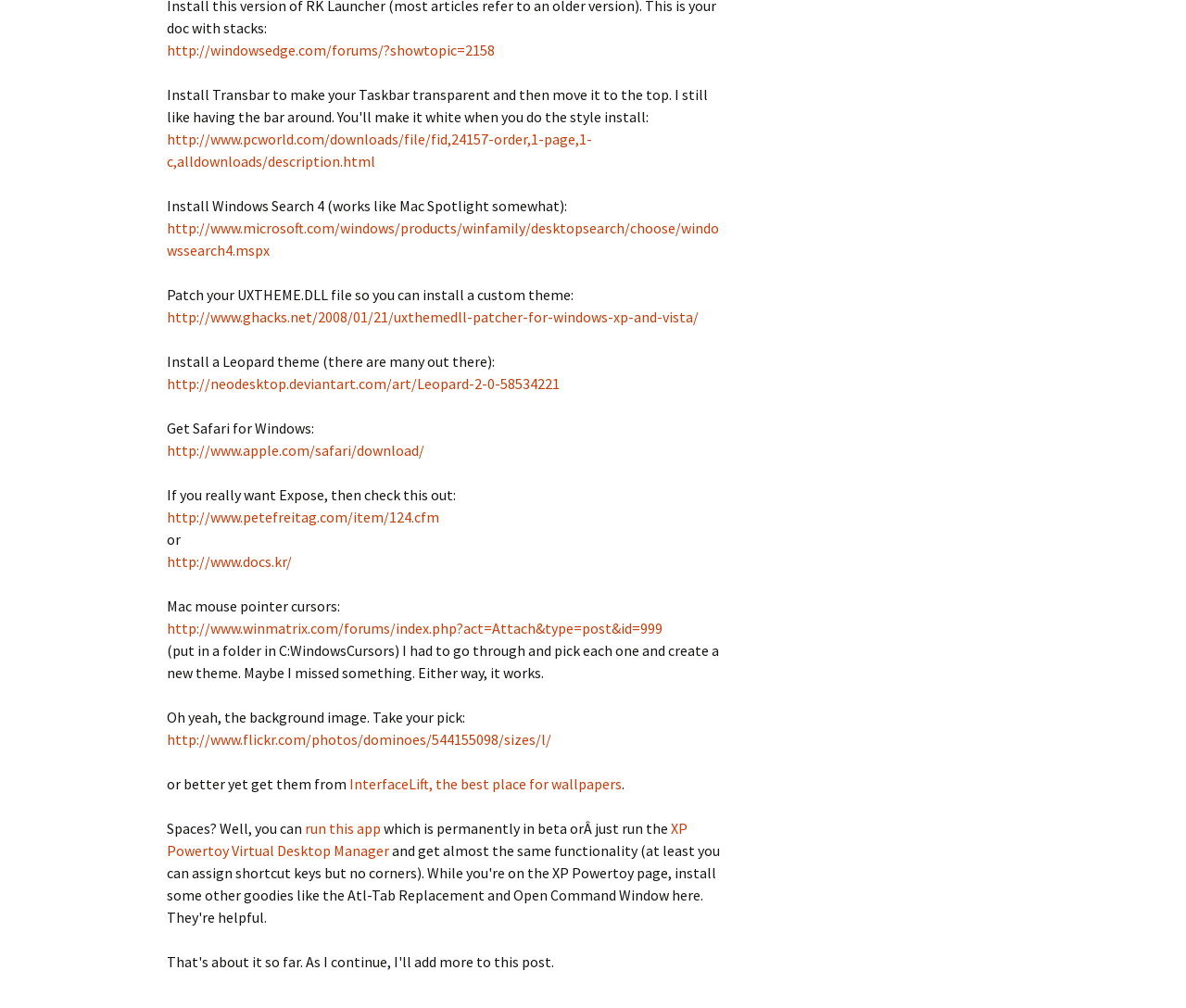Using the element description provided, determine the bounding box coordinates in the format (top-left x, top-left y, bottom-right x, bottom-right y). Ensure that all values are floating point numbers between 0 and 1. Element description: run this app

[0.257, 0.812, 0.321, 0.831]